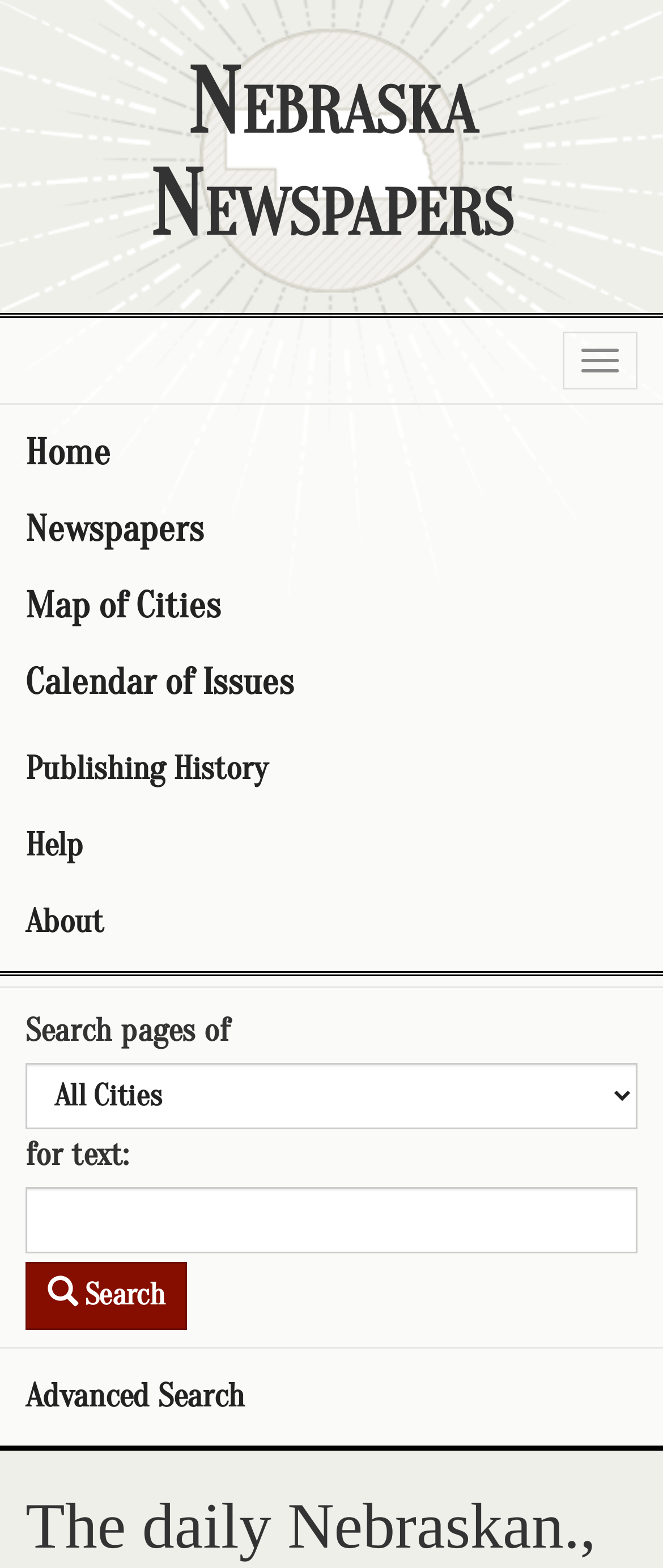Please identify the bounding box coordinates for the region that you need to click to follow this instruction: "Click on the Search button".

[0.038, 0.805, 0.282, 0.848]